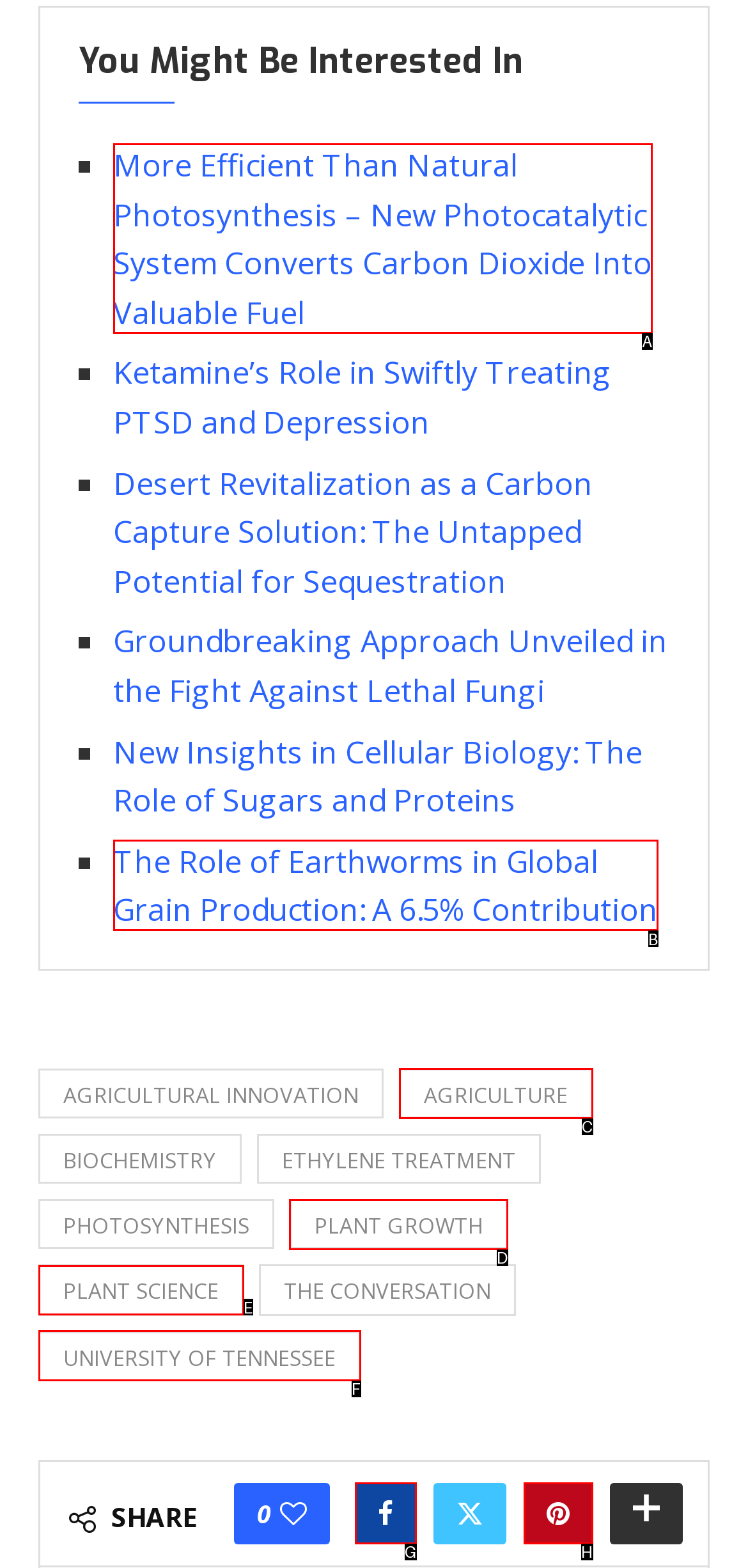To perform the task "Learn about plant growth", which UI element's letter should you select? Provide the letter directly.

D